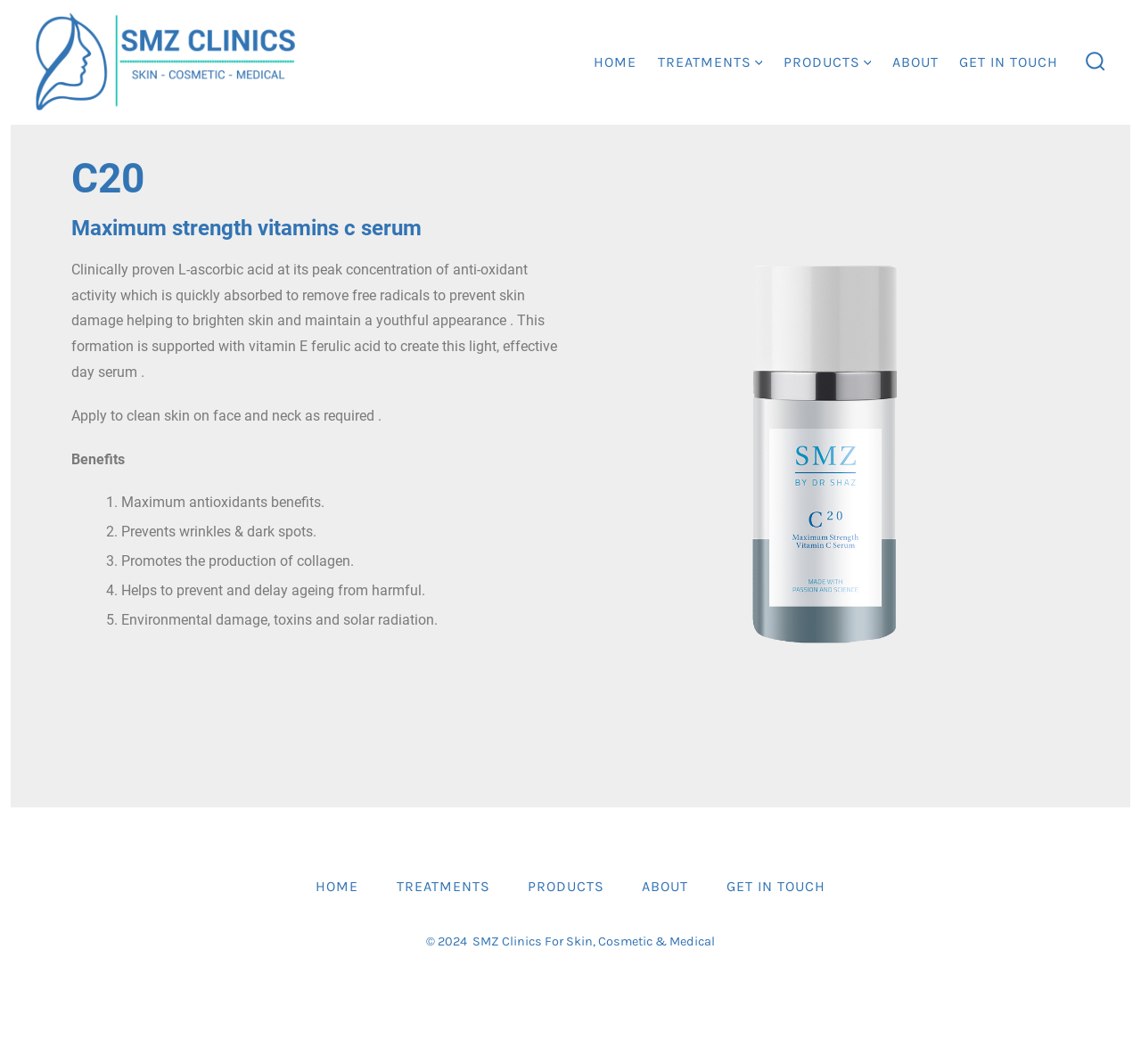Analyze the image and provide a detailed answer to the question: How many benefits of the 'C20' product are listed?

The benefits of the 'C20' product are listed in a numbered format, and there are five benefits mentioned, which are 'Maximum antioxidants benefits', 'Prevents wrinkles & dark spots', 'Promotes the production of collagen', 'Helps to prevent and delay ageing from harmful', and 'Environmental damage, toxins and solar radiation'.